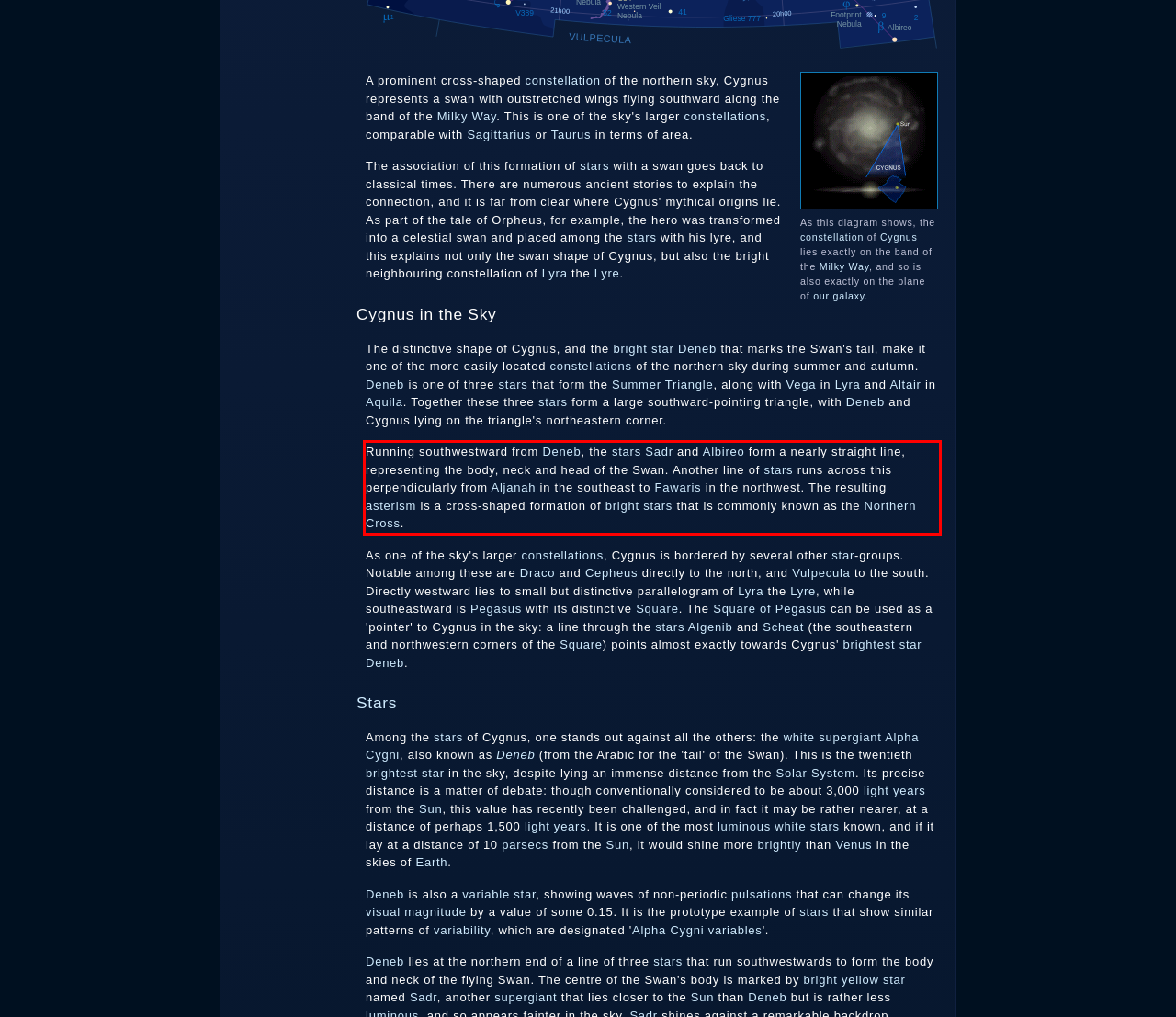Given the screenshot of the webpage, identify the red bounding box, and recognize the text content inside that red bounding box.

Running southwestward from Deneb, the stars Sadr and Albireo form a nearly straight line, representing the body, neck and head of the Swan. Another line of stars runs across this perpendicularly from Aljanah in the southeast to Fawaris in the northwest. The resulting asterism is a cross-shaped formation of bright stars that is commonly known as the Northern Cross.